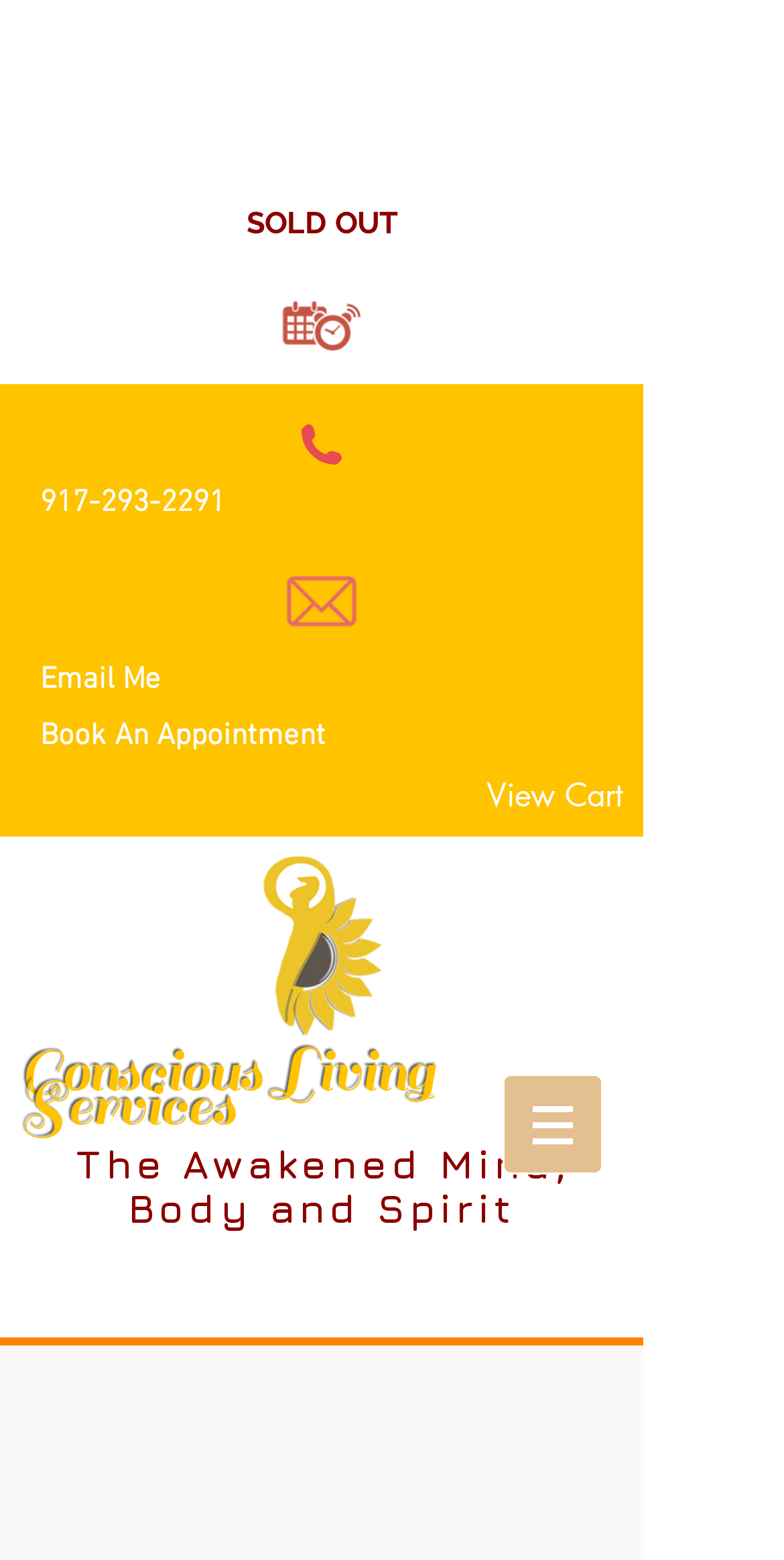What is the phone number on the page?
Refer to the image and respond with a one-word or short-phrase answer.

917-293-2291